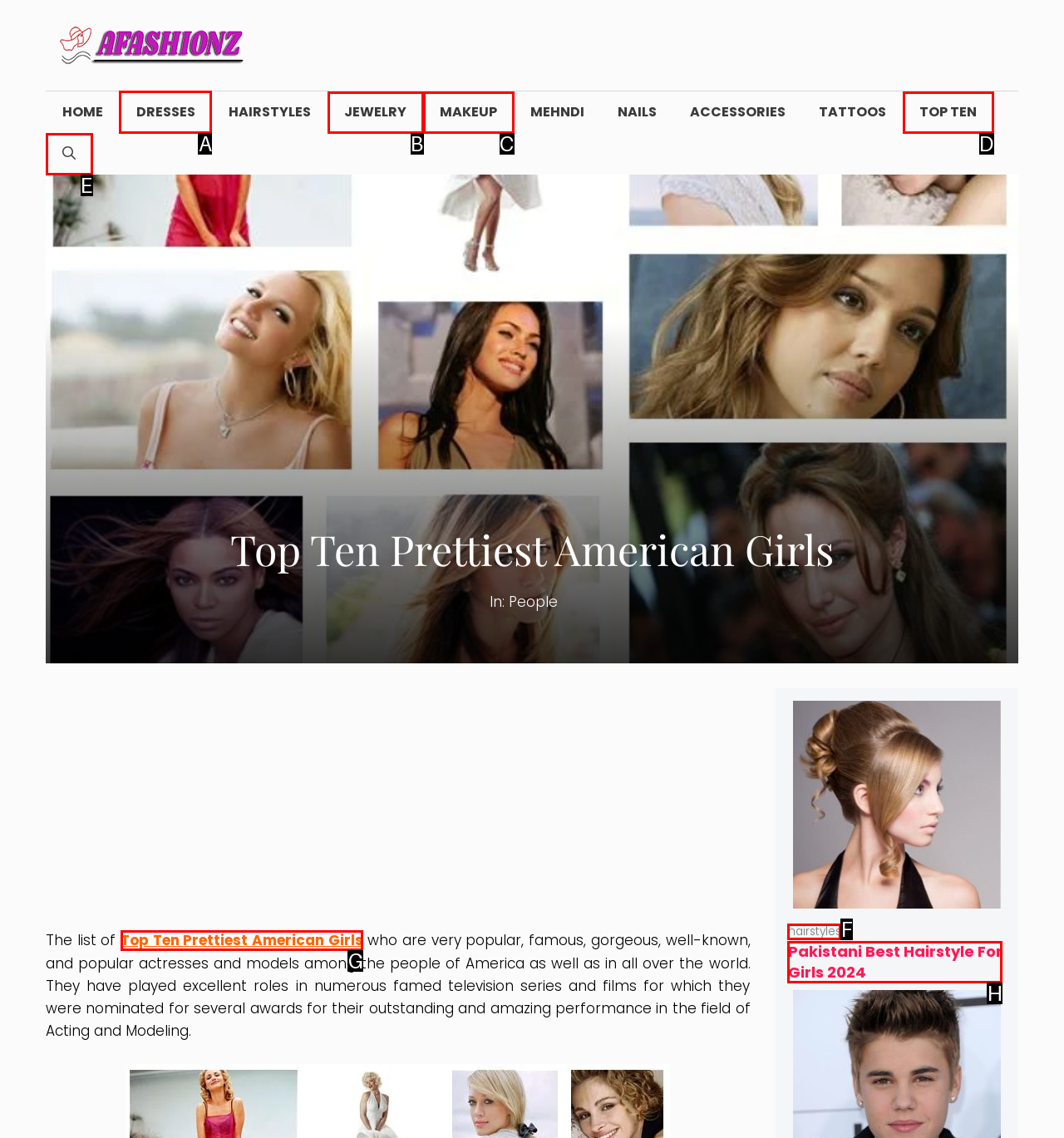Tell me which one HTML element I should click to complete the following task: Open the 'DRESSES' page Answer with the option's letter from the given choices directly.

A